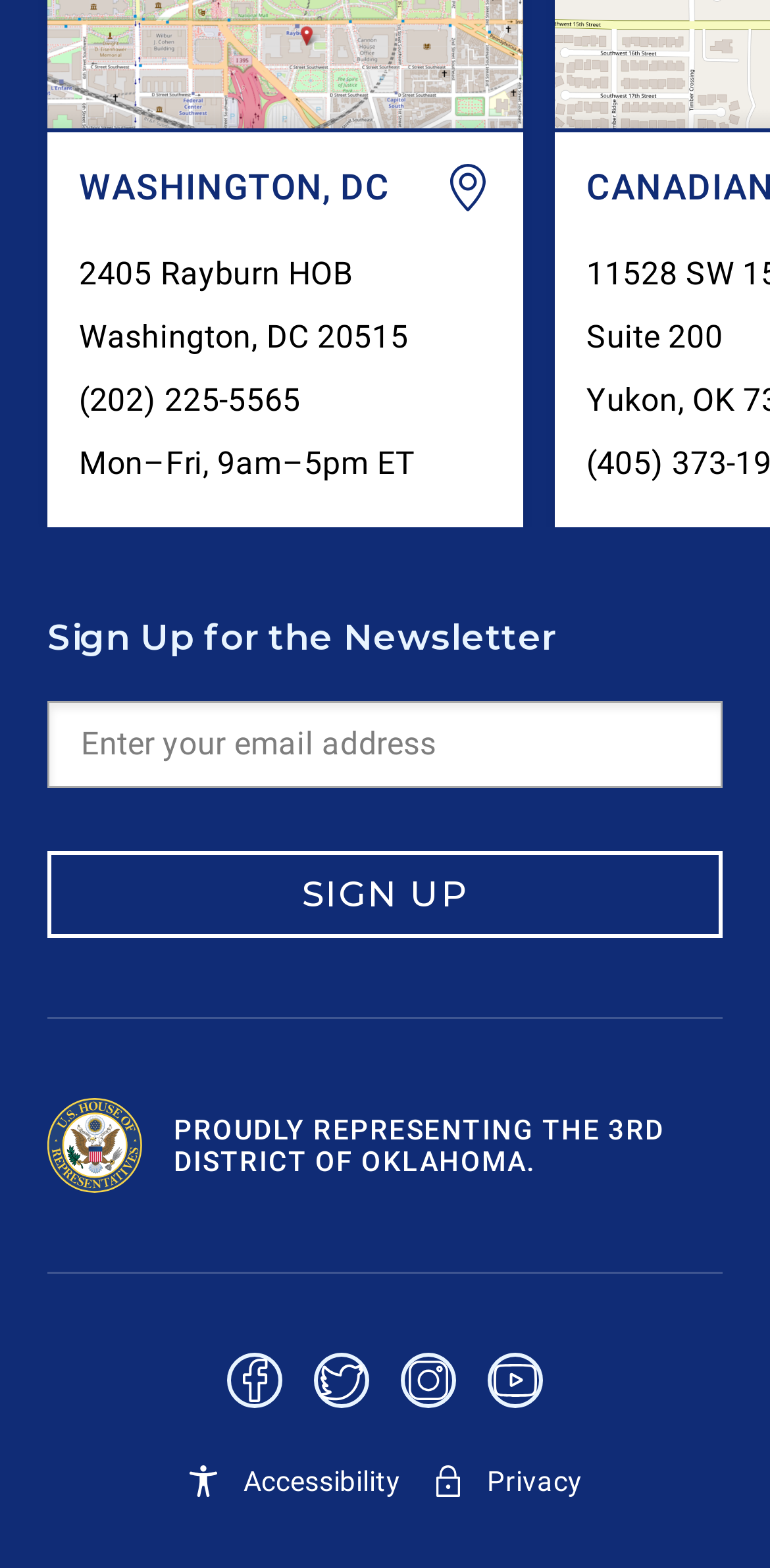Determine the bounding box coordinates for the area that needs to be clicked to fulfill this task: "Contact via phone". The coordinates must be given as four float numbers between 0 and 1, i.e., [left, top, right, bottom].

[0.103, 0.243, 0.391, 0.267]